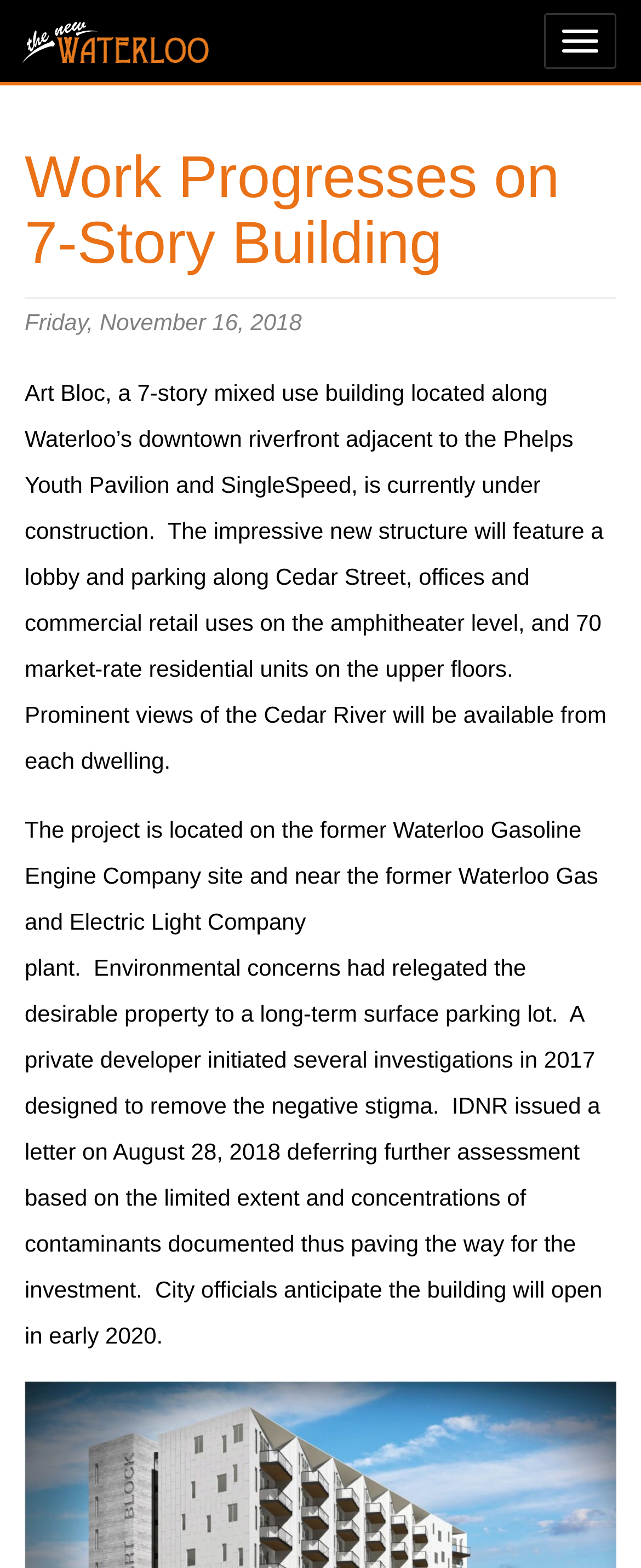Reply to the question below using a single word or brief phrase:
How many residential units will be in the building?

70